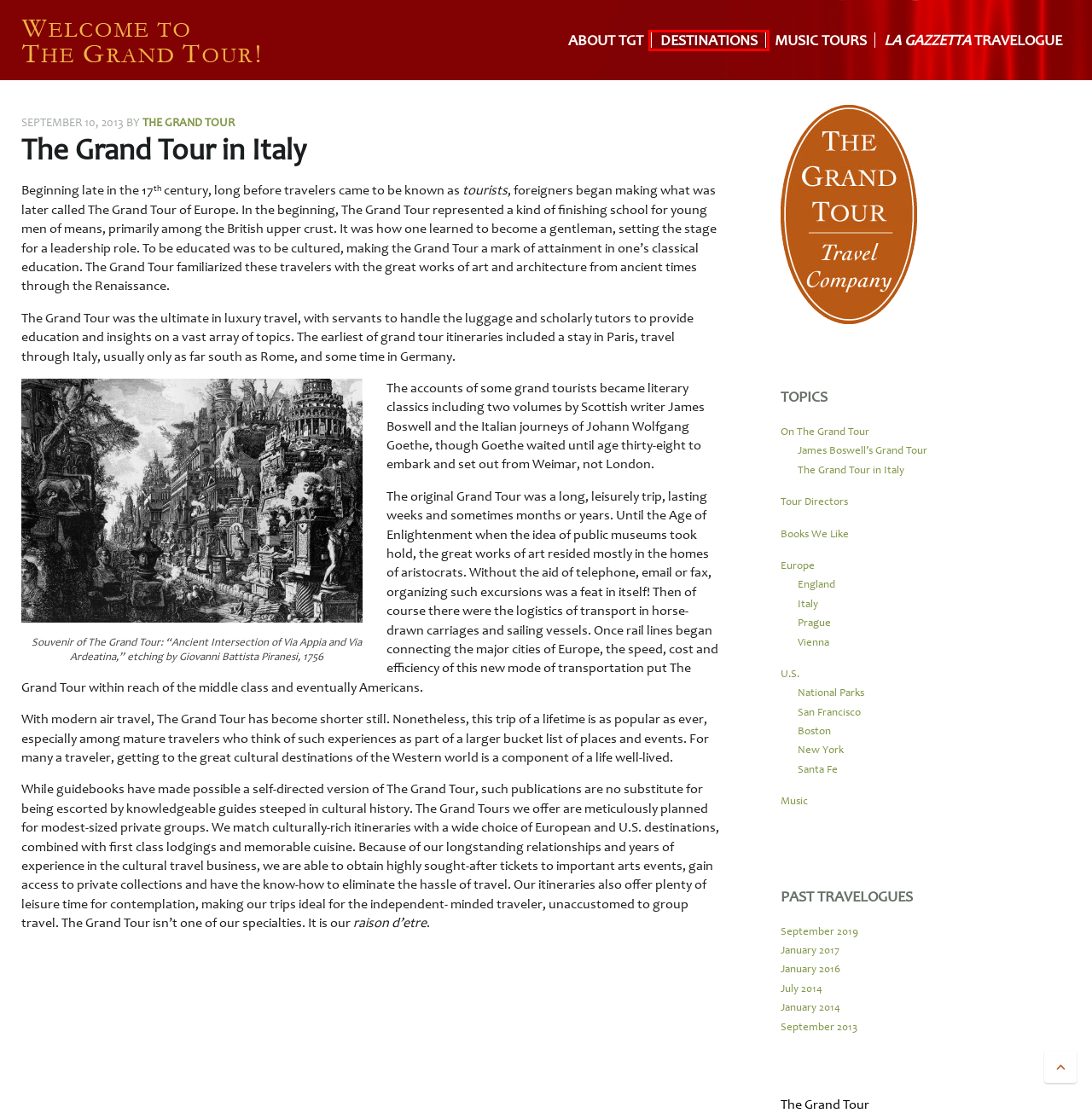Examine the screenshot of a webpage with a red rectangle bounding box. Select the most accurate webpage description that matches the new webpage after clicking the element within the bounding box. Here are the candidates:
A. New York – THE GRAND TOUR
B. January 2017 – THE GRAND TOUR
C. THE GRAND TOUR – (800) 727-2995
D. Europe – THE GRAND TOUR
E. National Parks – THE GRAND TOUR
F. July 2014 – THE GRAND TOUR
G. San Francisco – THE GRAND TOUR
H. January 2014 – THE GRAND TOUR

D